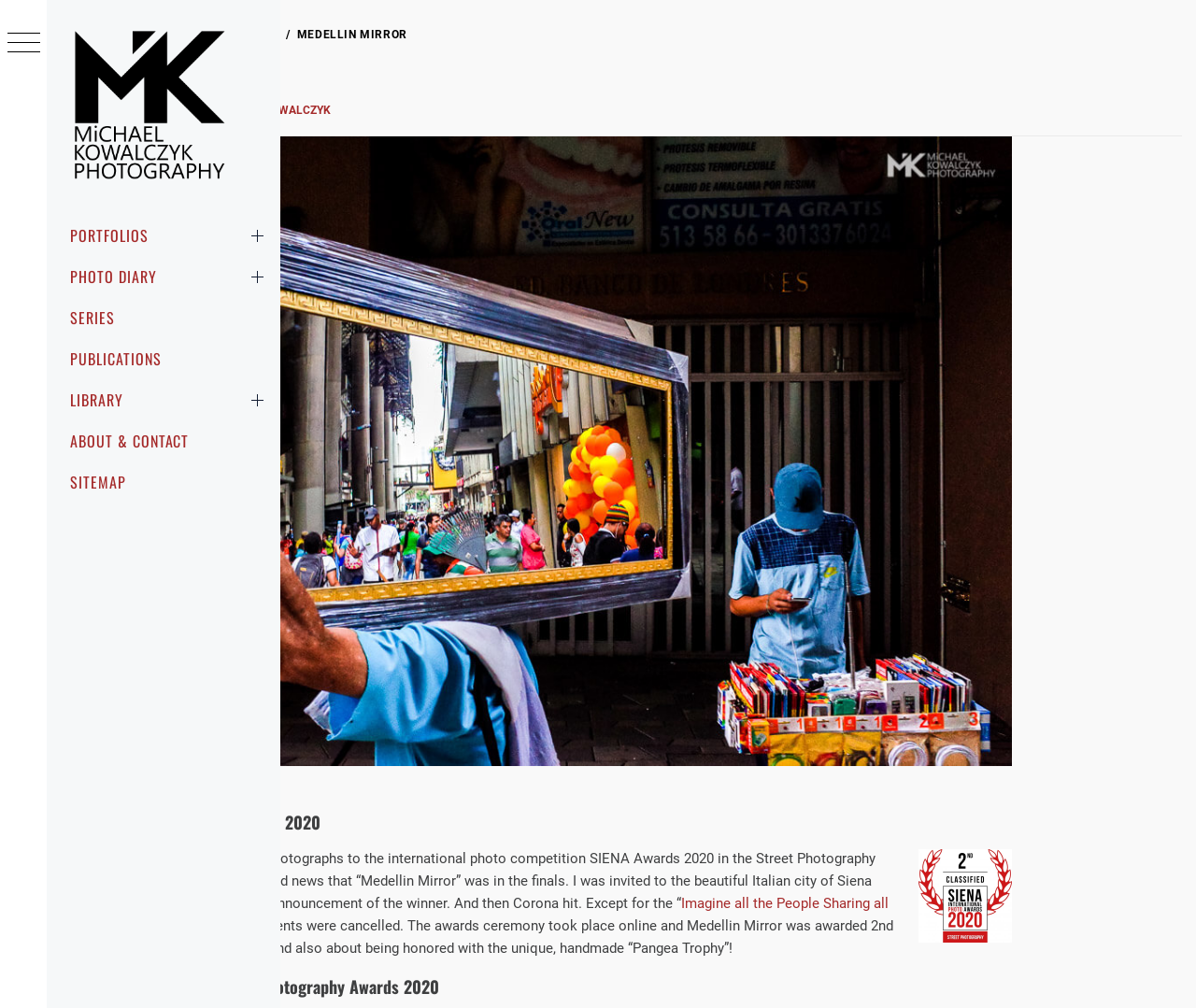Please locate the bounding box coordinates of the element that needs to be clicked to achieve the following instruction: "Check the 'SITEMAP'". The coordinates should be four float numbers between 0 and 1, i.e., [left, top, right, bottom].

[0.039, 0.458, 0.234, 0.499]